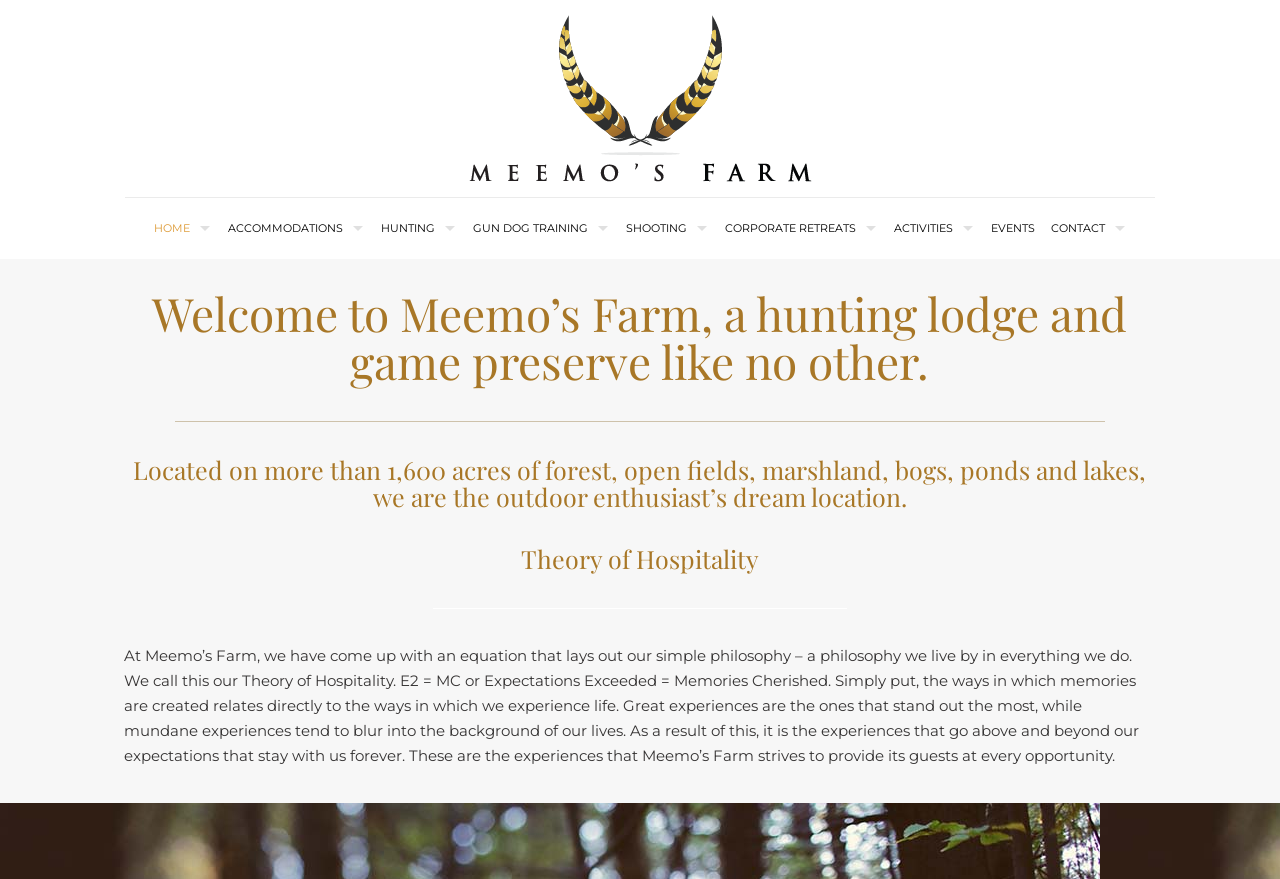Determine the bounding box coordinates for the clickable element to execute this instruction: "click the MEEMOSFARM-headerLogo-v2 image". Provide the coordinates as four float numbers between 0 and 1, i.e., [left, top, right, bottom].

[0.366, 0.017, 0.634, 0.207]